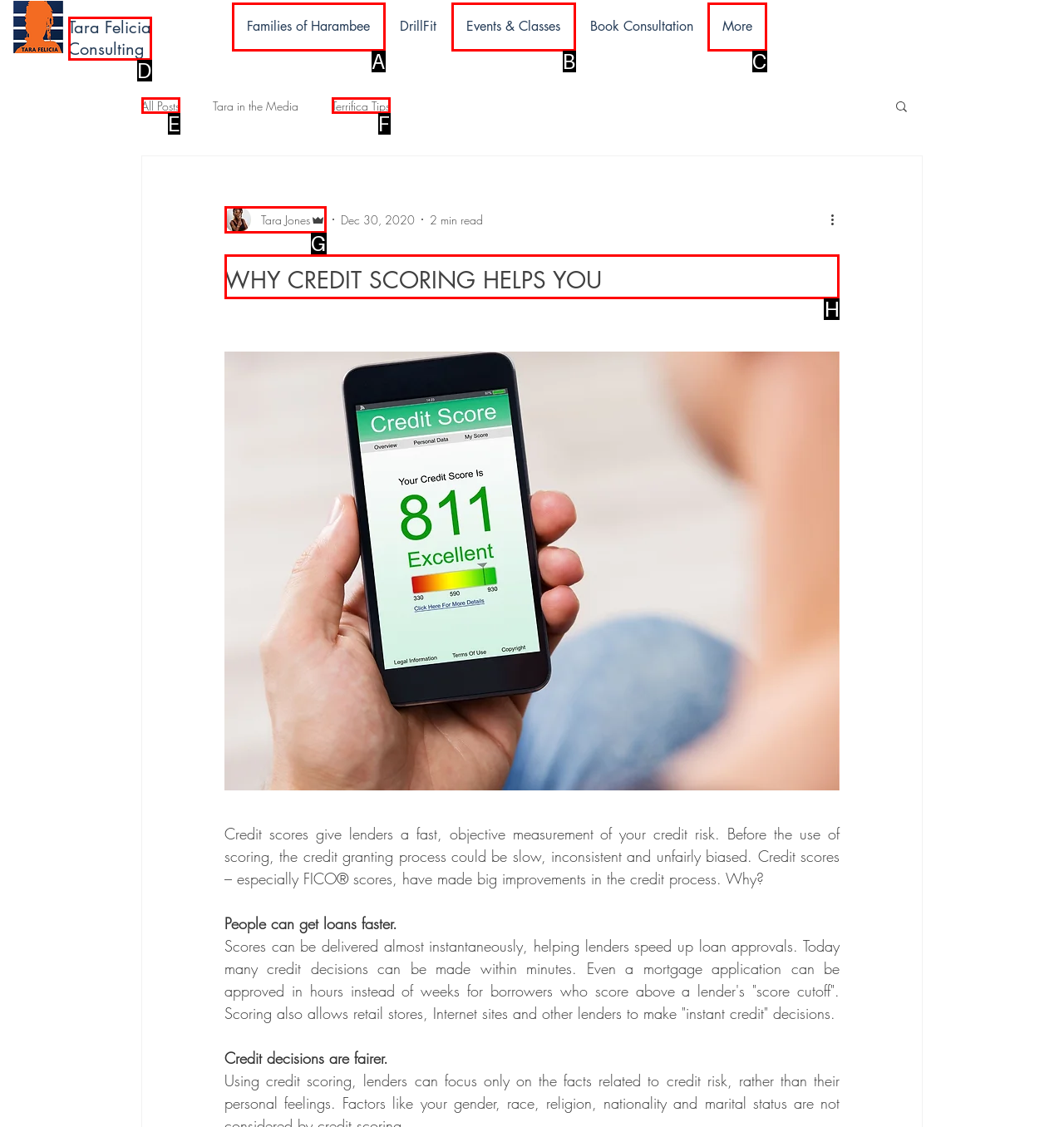Select the appropriate HTML element that needs to be clicked to execute the following task: Read the article about WHY CREDIT SCORING HELPS YOU. Respond with the letter of the option.

H